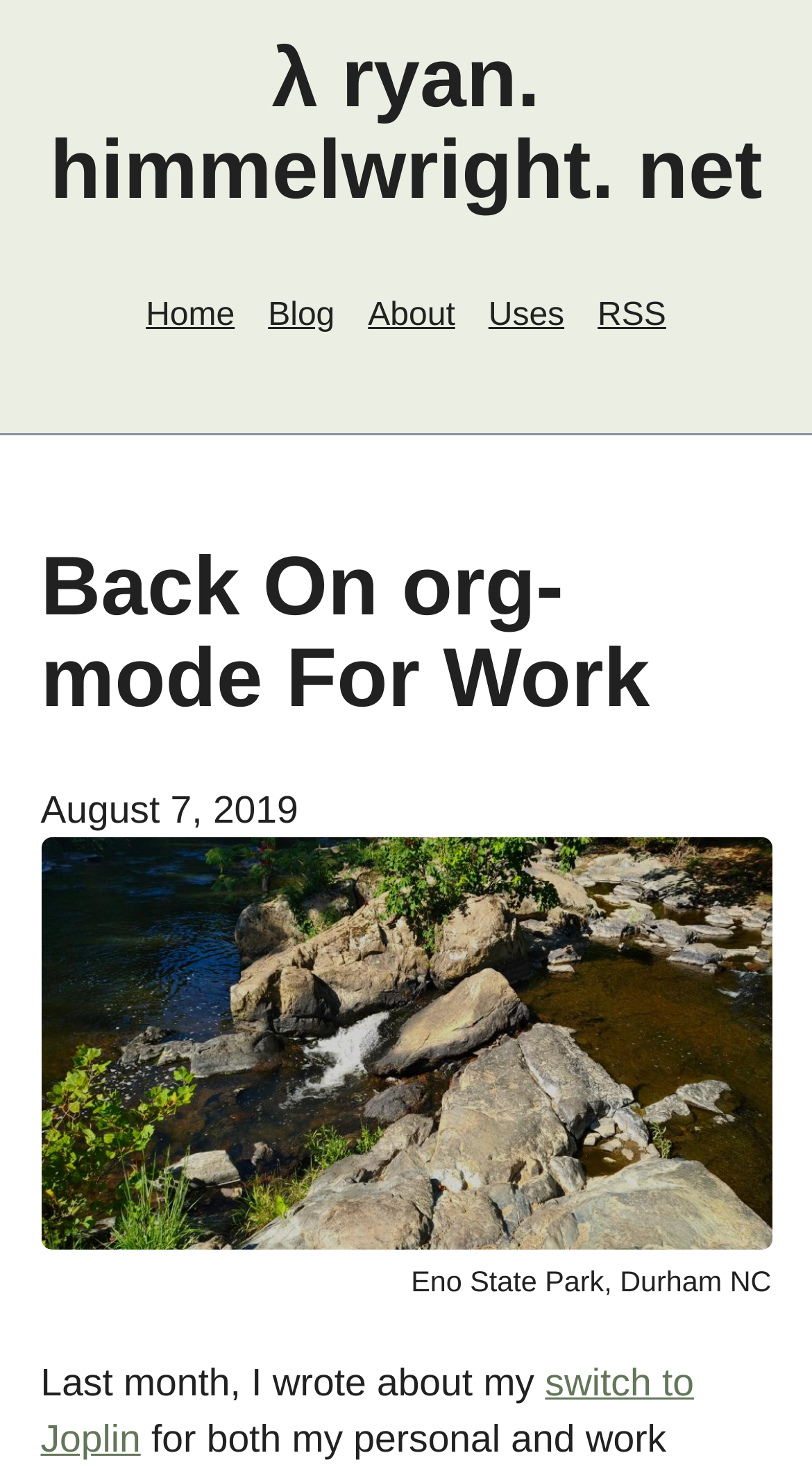Provide the bounding box coordinates for the UI element that is described as: "Uses".

[0.601, 0.203, 0.695, 0.225]